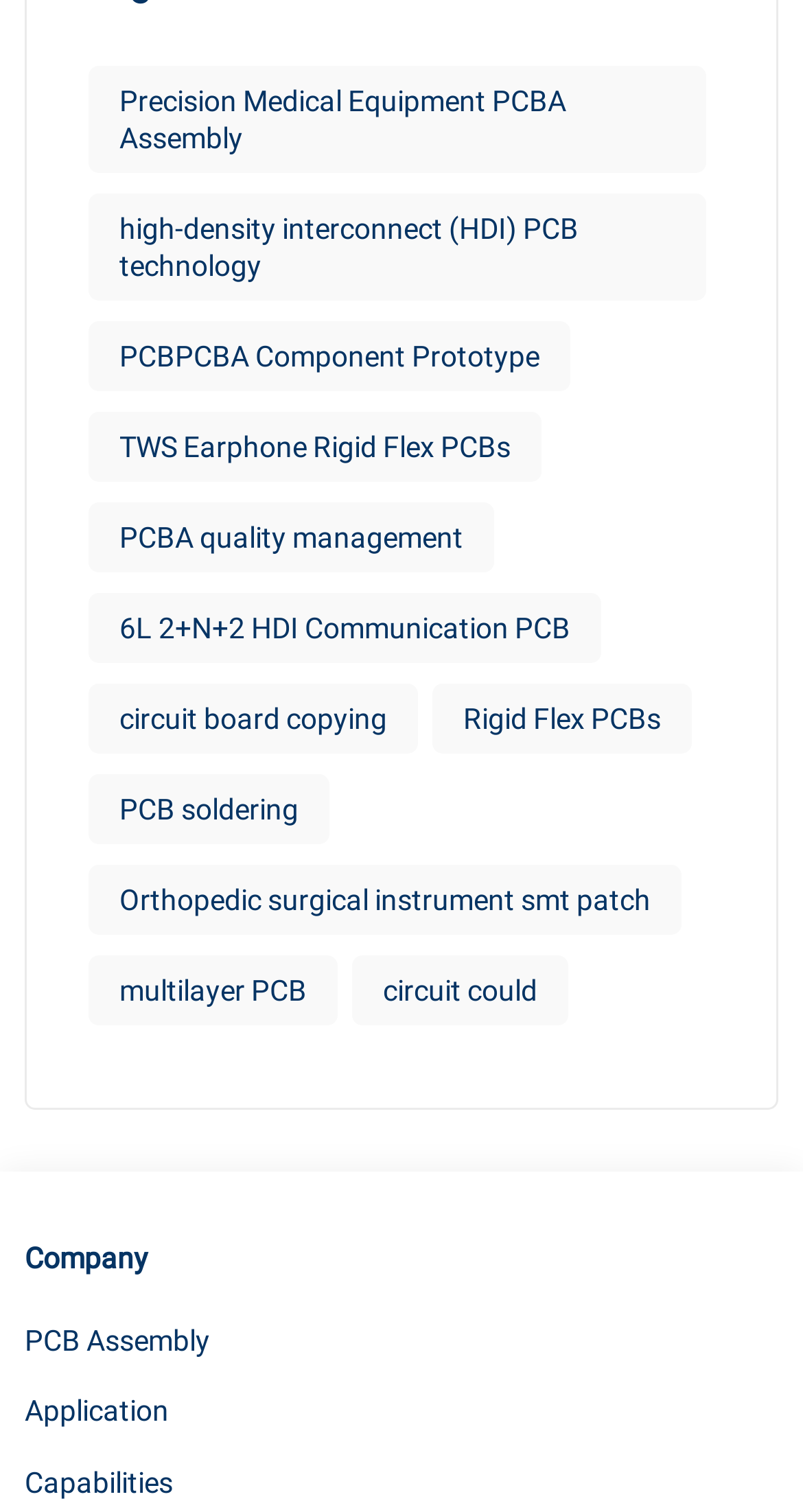How many main sections are there on the webpage?
Using the visual information, reply with a single word or short phrase.

3